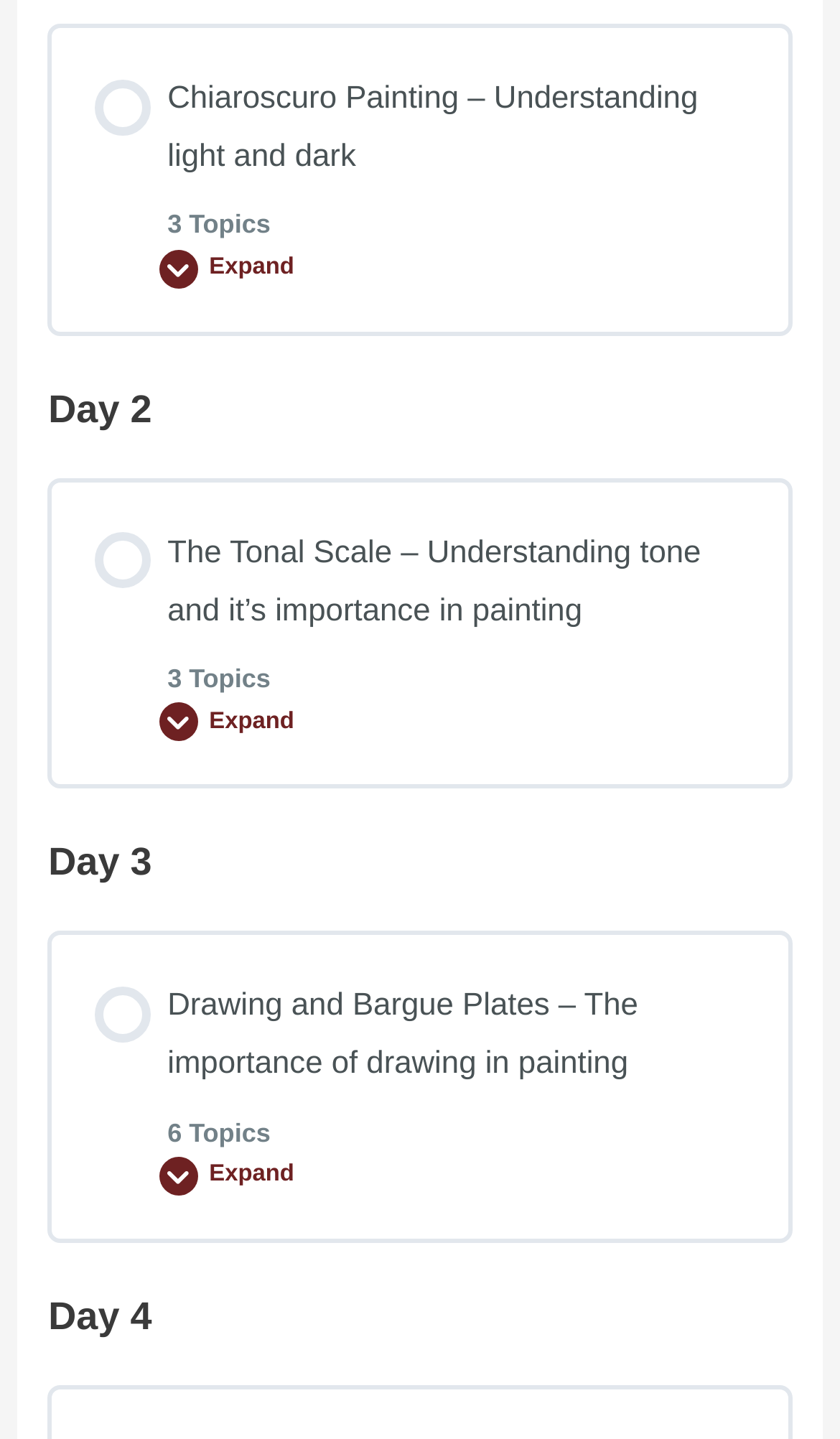Determine the bounding box for the UI element that matches this description: "Anatomy of the sphere".

[0.095, 0.396, 0.905, 0.495]